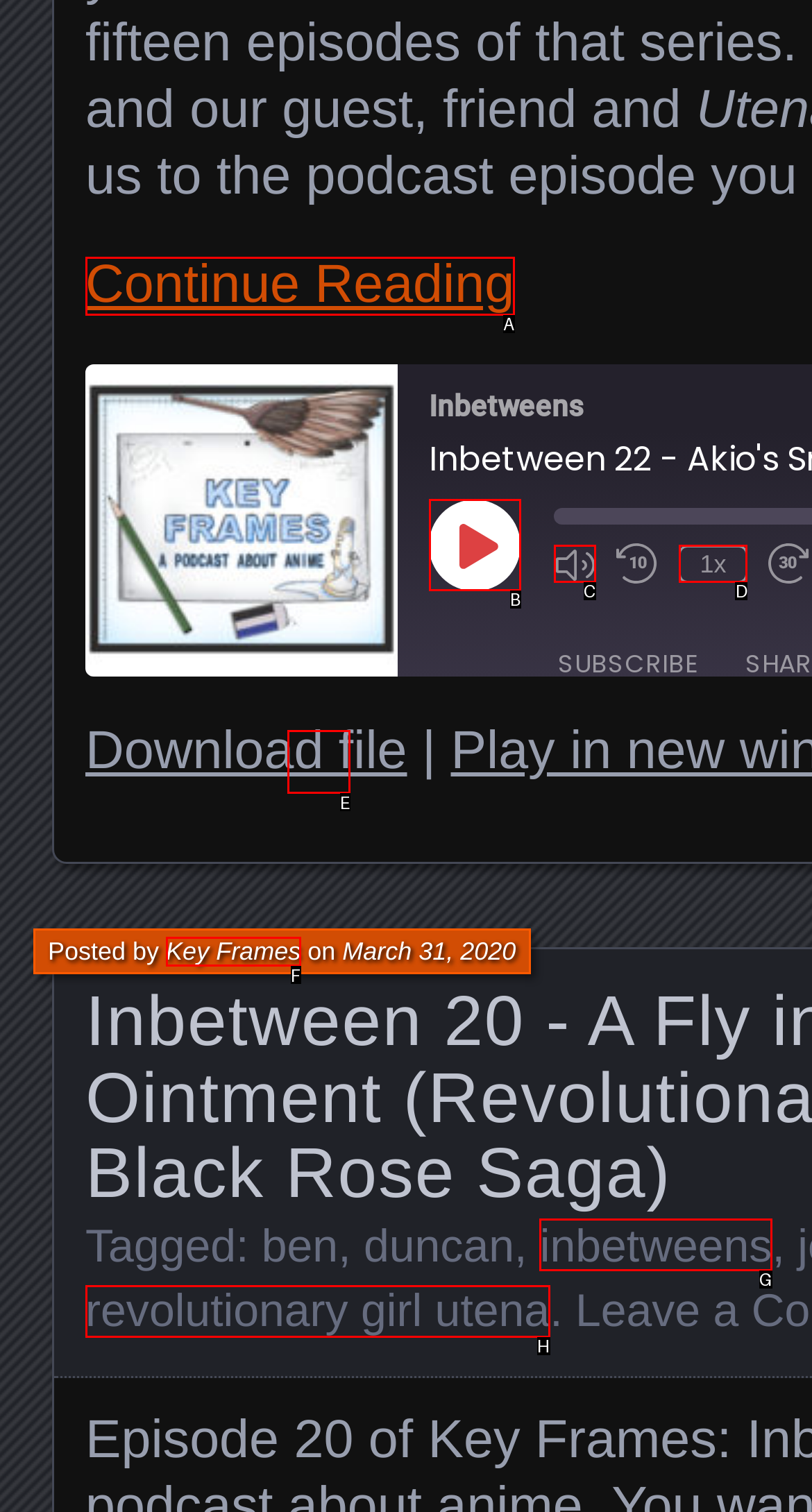Indicate which lettered UI element to click to fulfill the following task: Share on Facebook
Provide the letter of the correct option.

E